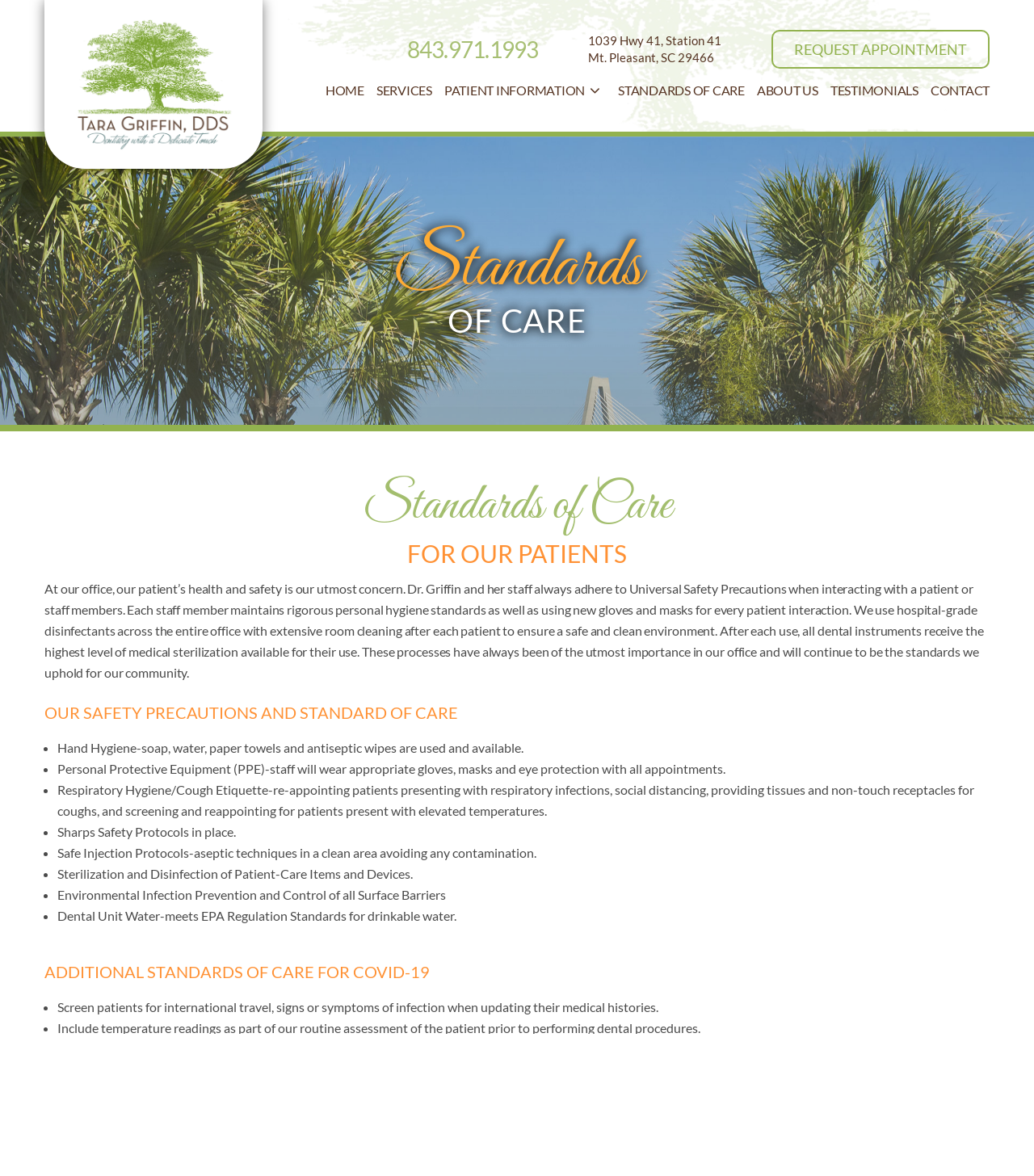What is the phone number of Dr. Tara Griffin's office?
Please answer the question with a detailed and comprehensive explanation.

The phone number can be found in the top section of the webpage, next to the logo and address of the office.